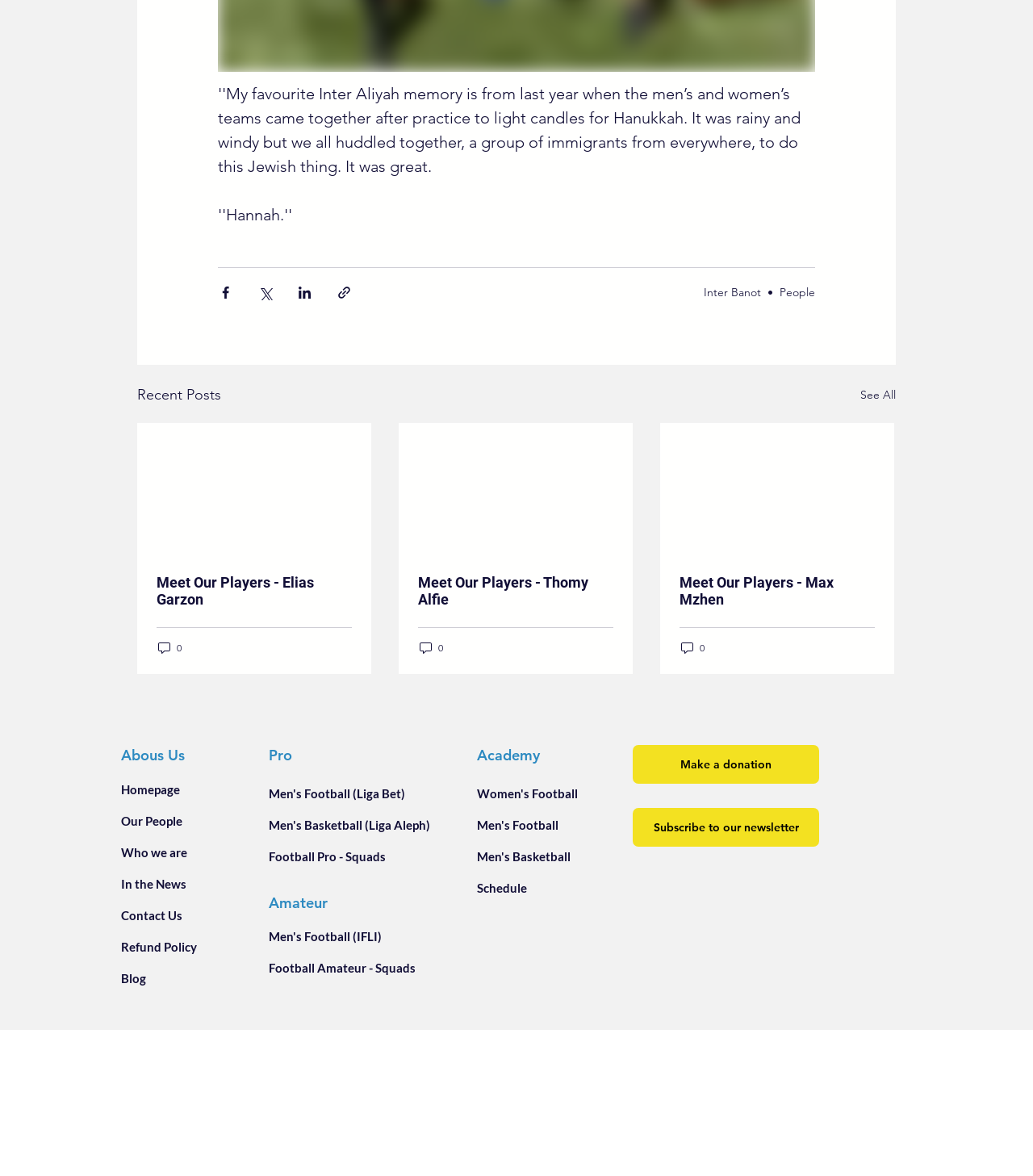Determine the bounding box coordinates of the target area to click to execute the following instruction: "See all recent posts."

[0.833, 0.326, 0.867, 0.346]